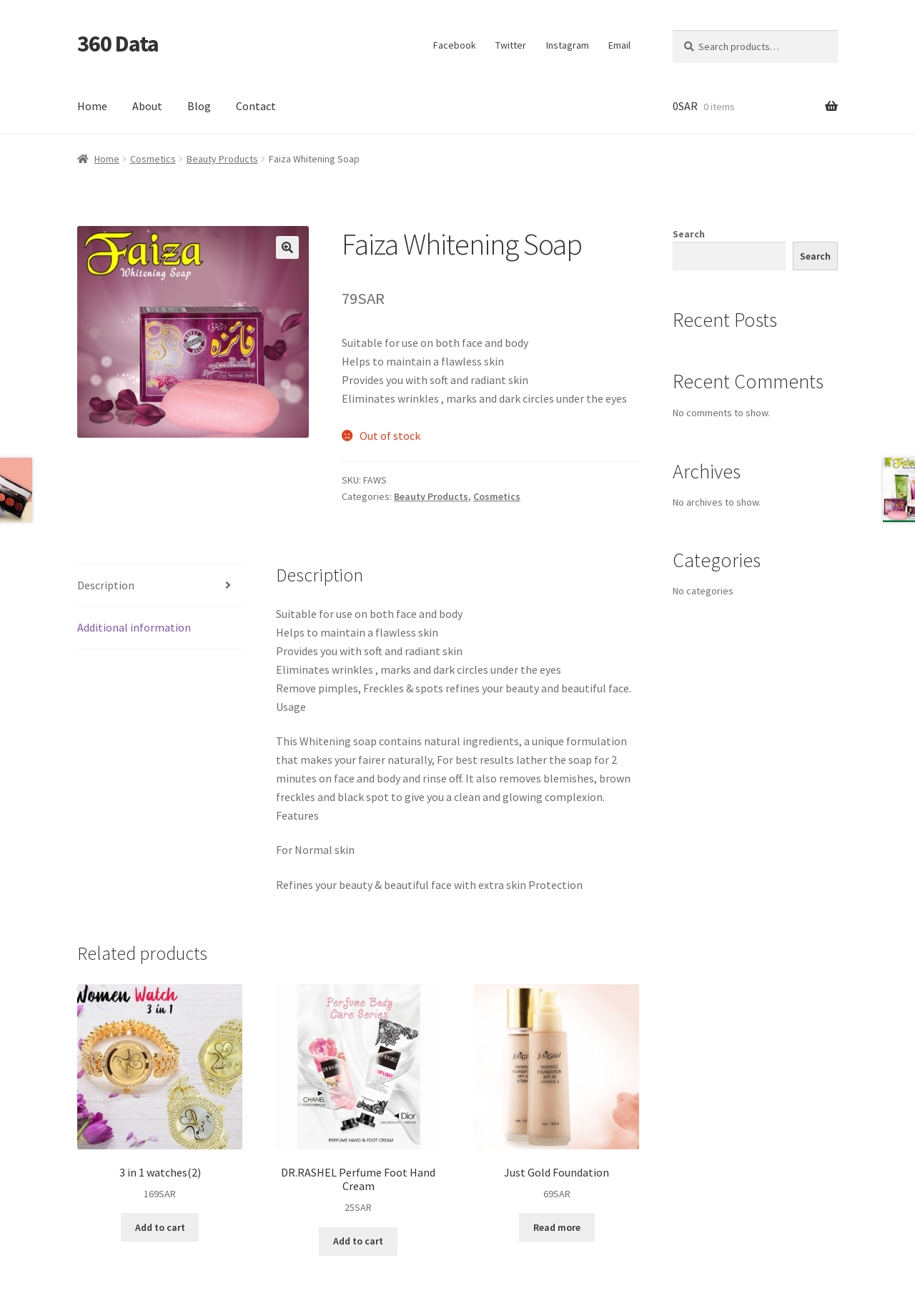Write an extensive caption that covers every aspect of the webpage.

The webpage is about Faiza Whitening Soap, a beauty product. At the top, there are two "Skip to" links, followed by a "360 Data" link. Below that, there is a secondary navigation menu with links to Facebook, Twitter, Instagram, and Email. Next to it, there is a search bar with a "Search for:" label and a "Search" button.

The primary navigation menu is located below, with links to Home, About, Blog, Contact, and other pages. On the right side of the page, there is a cart link with a shopping cart icon and the text "0SAR 0 items".

The main content area starts with a breadcrumbs navigation menu, showing the path "Home > Cosmetics > Beauty Products > Faiza Whitening Soap". Below that, there is a product image and a heading with the product name. The product description is provided, stating that it is suitable for use on both face and body, helps maintain flawless skin, and eliminates wrinkles and dark circles under the eyes.

The product details section includes the price, "79 SAR", and a "Out of stock" label. There are also links to the product categories, "Beauty Products" and "Cosmetics". Below that, there is a tab list with two tabs, "Description" and "Additional information". The "Description" tab is selected by default, showing a detailed product description, including usage instructions and features.

The "Related products" section is located at the bottom of the page, with three product links, each with a heading, price, and "Add to cart" or "Read more" links.